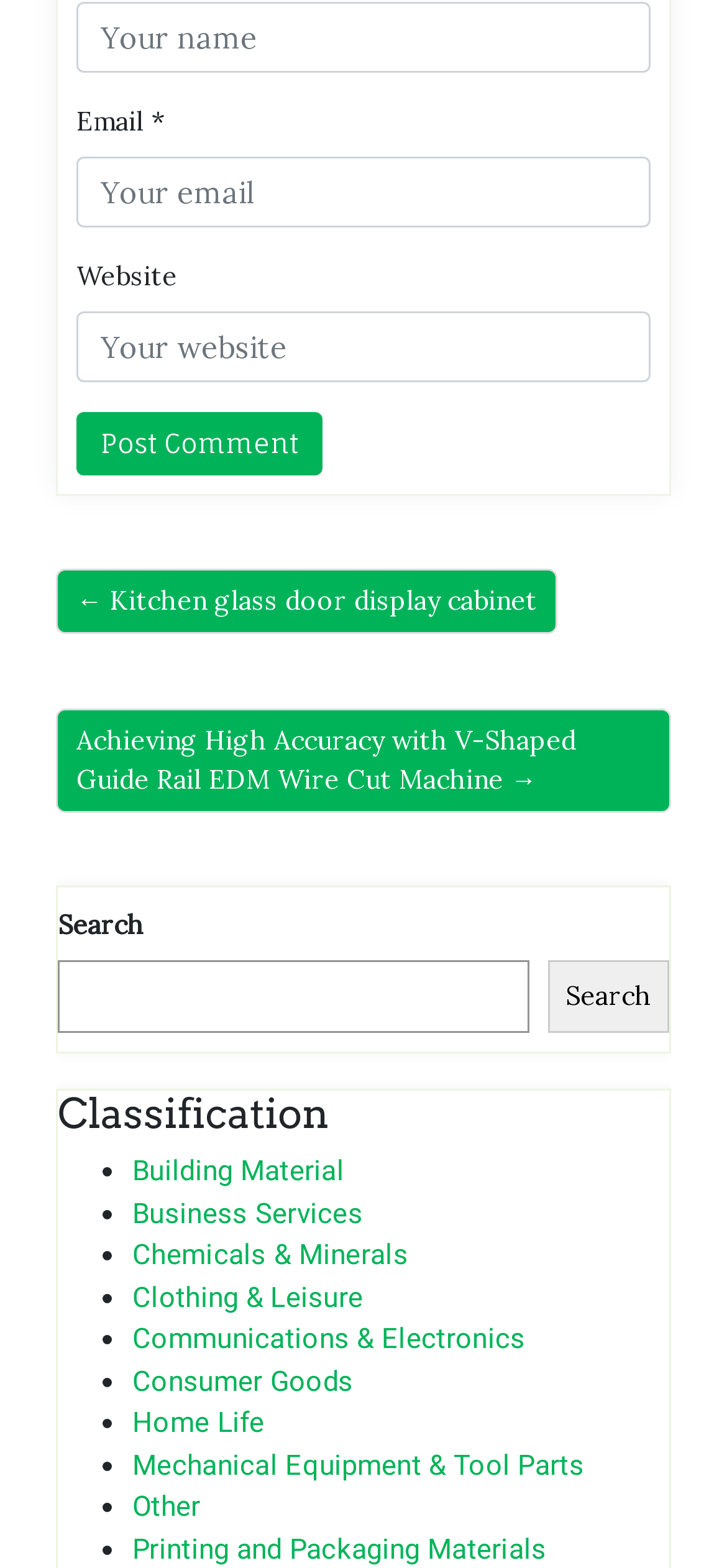What is the function of the button below the textboxes?
Ensure your answer is thorough and detailed.

The button is labeled 'Post Comment' and is located below the textboxes for name, email, and website, suggesting that it is used to submit a comment or post after filling in the required information.